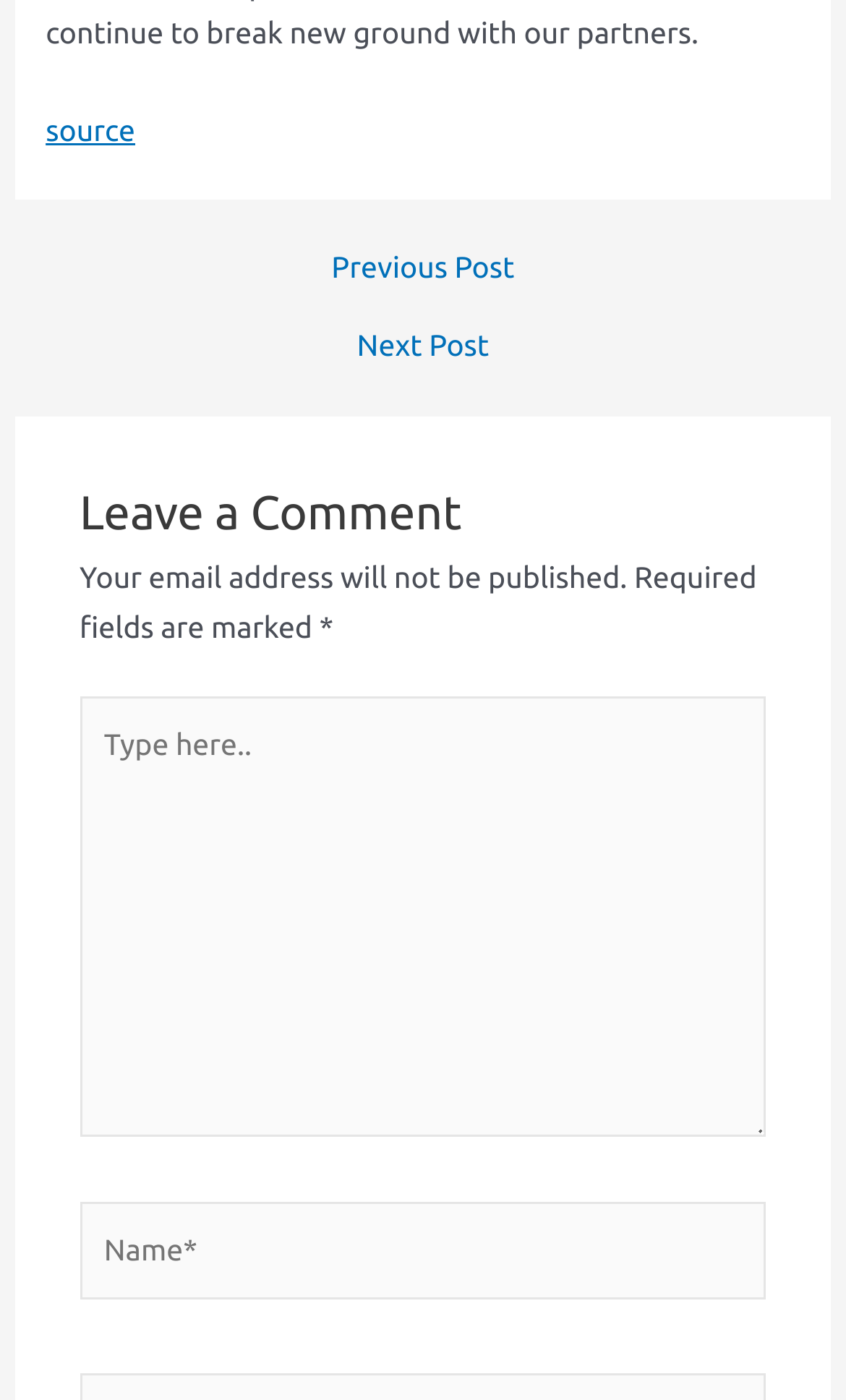What is the policy on email addresses?
Examine the image closely and answer the question with as much detail as possible.

The webpage has a notice that states 'Your email address will not be published', indicating that the website has a policy of not sharing or publishing users' email addresses. This is likely to reassure users that their email addresses will remain private and not be shared with third parties.